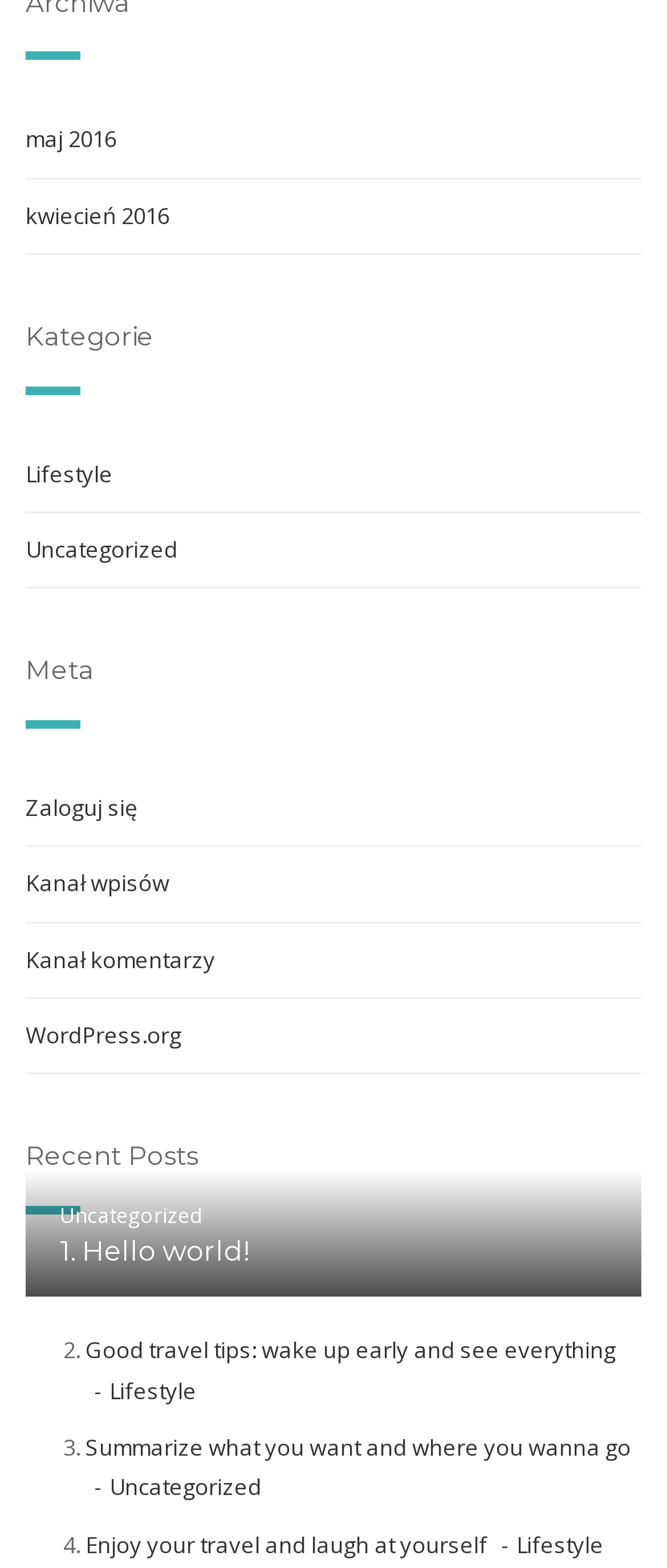Provide the bounding box coordinates of the section that needs to be clicked to accomplish the following instruction: "Explore the WordPress.org website."

[0.038, 0.65, 0.272, 0.67]